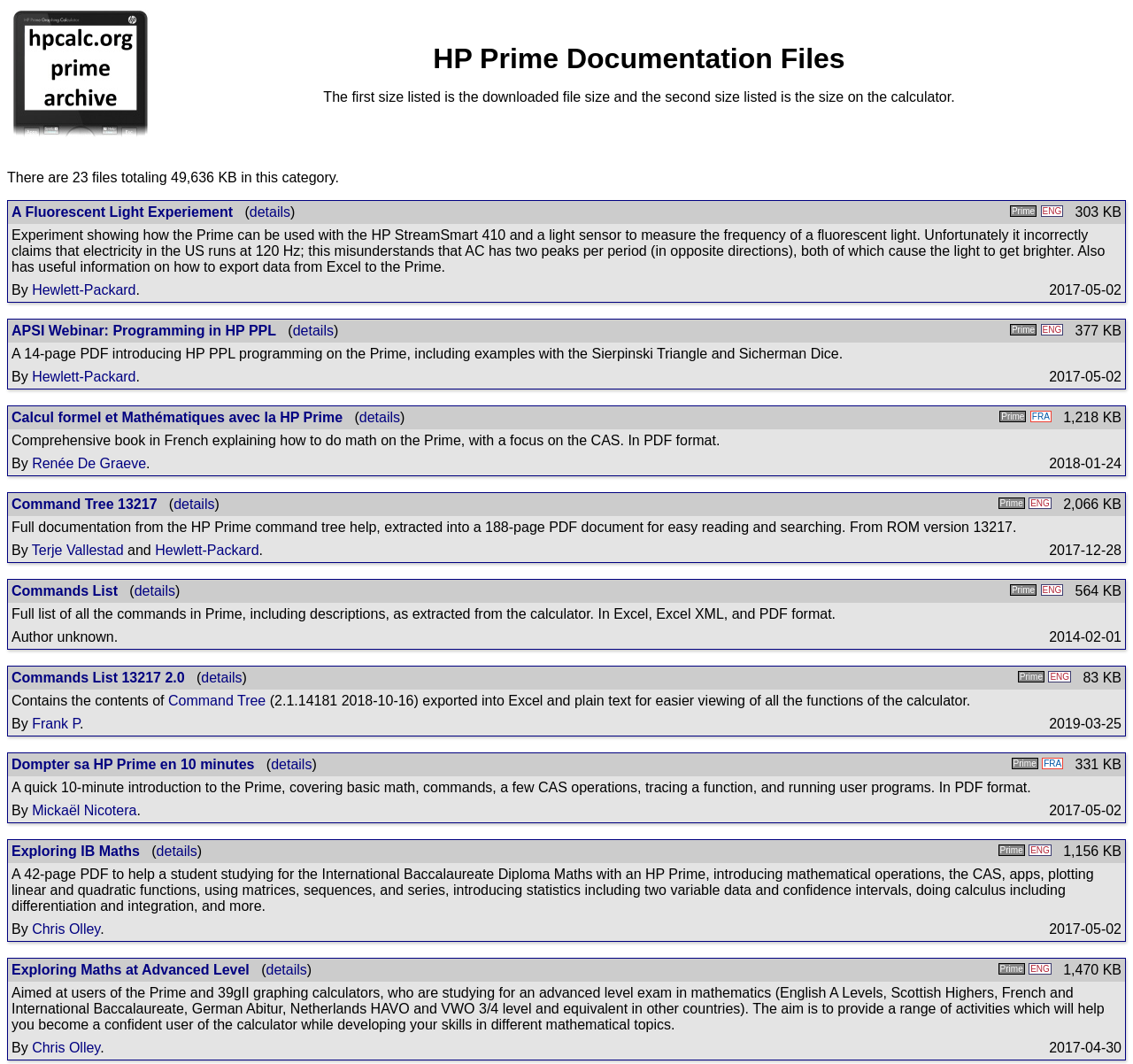Show the bounding box coordinates for the element that needs to be clicked to execute the following instruction: "view Command Tree 13217 details". Provide the coordinates in the form of four float numbers between 0 and 1, i.e., [left, top, right, bottom].

[0.01, 0.467, 0.139, 0.481]